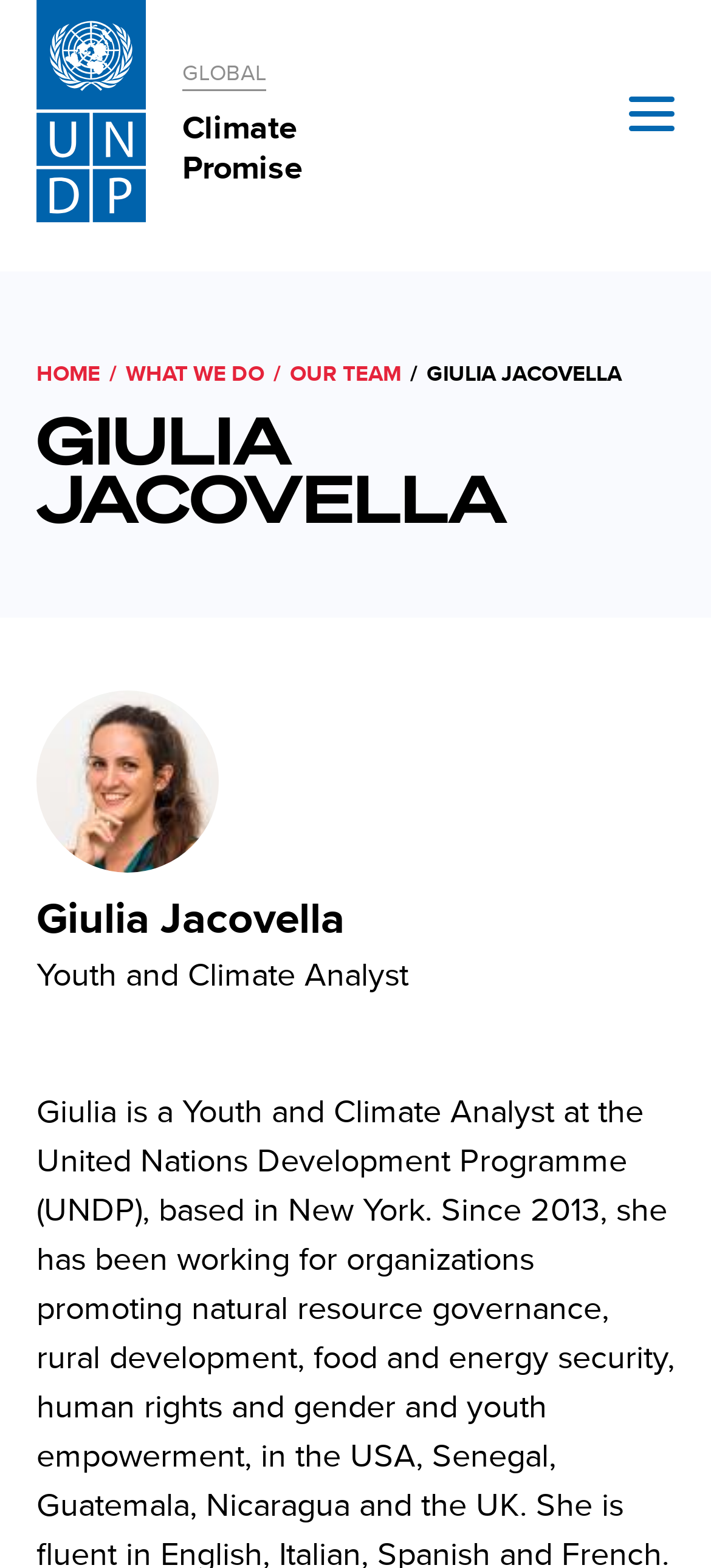Offer a meticulous caption that includes all visible features of the webpage.

The webpage is about Giulia Jacovella, a Youth and Climate Analyst at the United Nations Development Programme (UNDP). At the top-left corner, there is a link to skip to the main content. Next to it, there is the UNDP site logo. On the top-right corner, there are two links: one to the global site and another to the homepage, with the text "GLOBAL" and "Climate Promise" respectively.

Below the top navigation, there is a breadcrumb navigation menu that spans across the page, with links to "HOME", "WHAT WE DO", "OUR TEAM", and the current page "GIULIA JACOVELLA". The breadcrumb menu is headed by a "BREADCRUMB" title.

On the left side of the page, there is a large heading that reads "GIULIA JACOVELLA". Below it, there is an image of Giulia Jacovella, taking up about a quarter of the page's width. Next to the image, there is a text that describes her role as a "Youth and Climate Analyst".